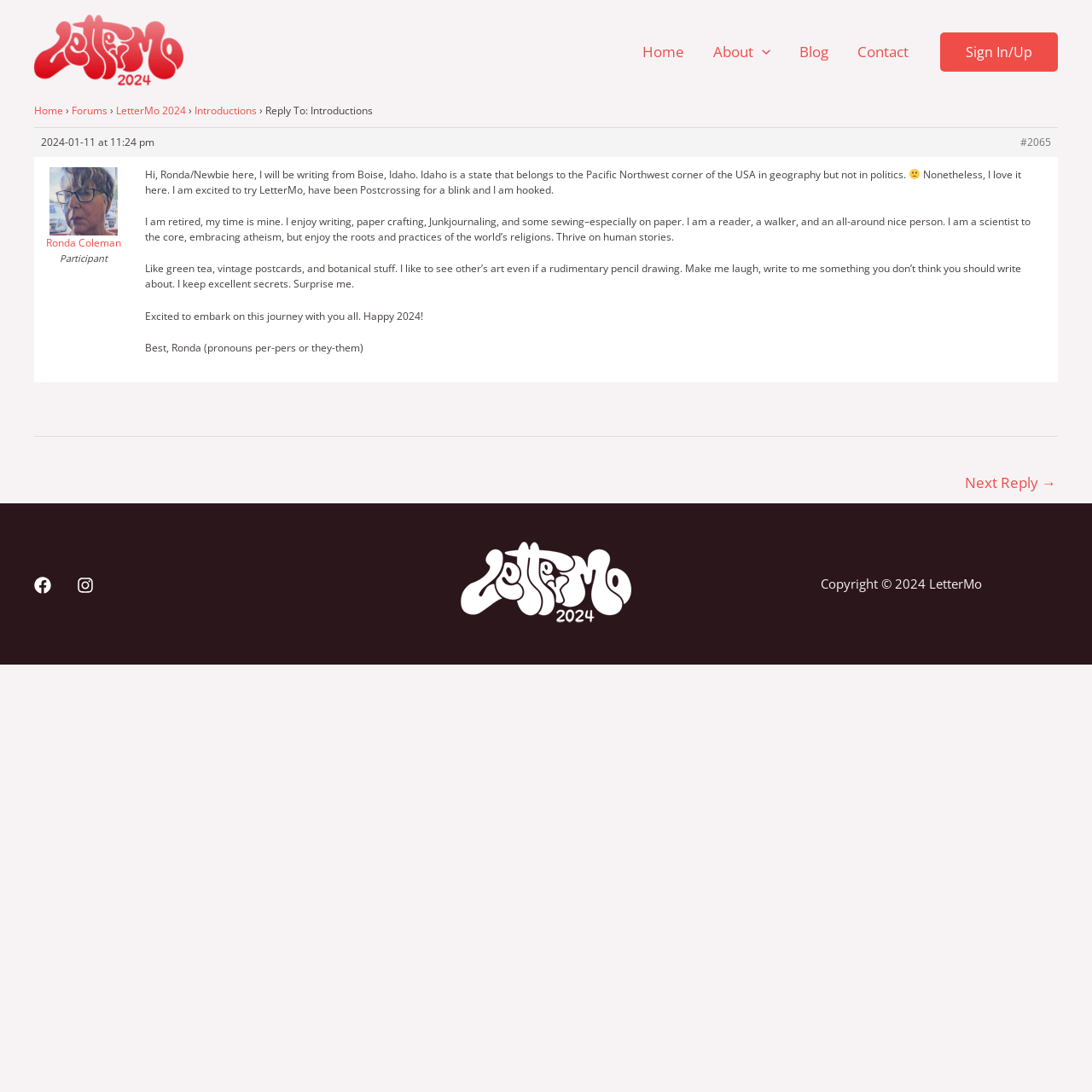Determine the bounding box coordinates of the clickable region to carry out the instruction: "Go to the 'About' menu".

[0.64, 0.02, 0.719, 0.075]